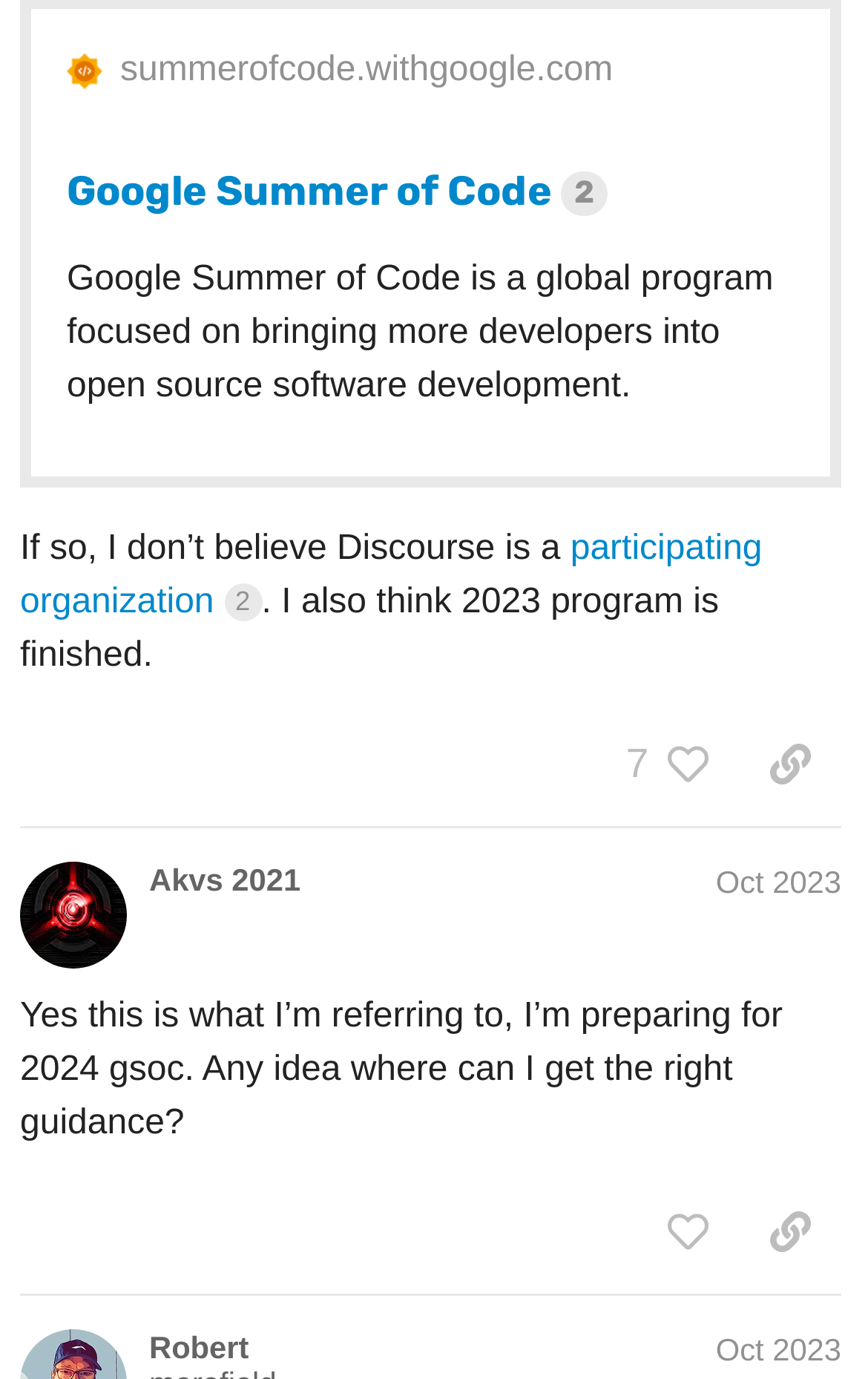Identify the bounding box coordinates of the region I need to click to complete this instruction: "Click the link to view Robert's profile".

[0.172, 0.962, 0.287, 0.989]